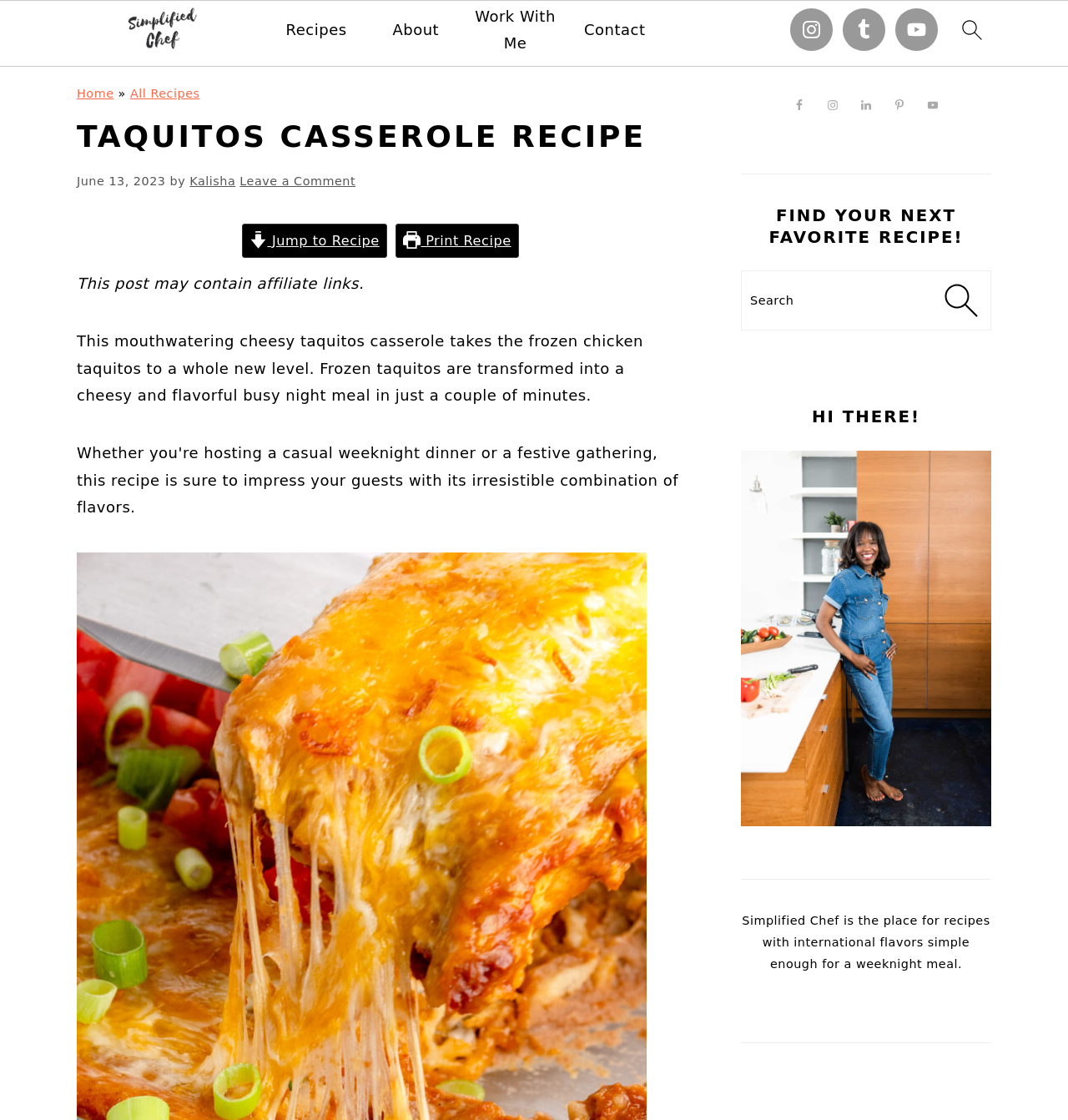Locate the bounding box of the UI element described in the following text: "parent_node: Search name="s" placeholder="Search"".

[0.702, 0.25, 0.92, 0.287]